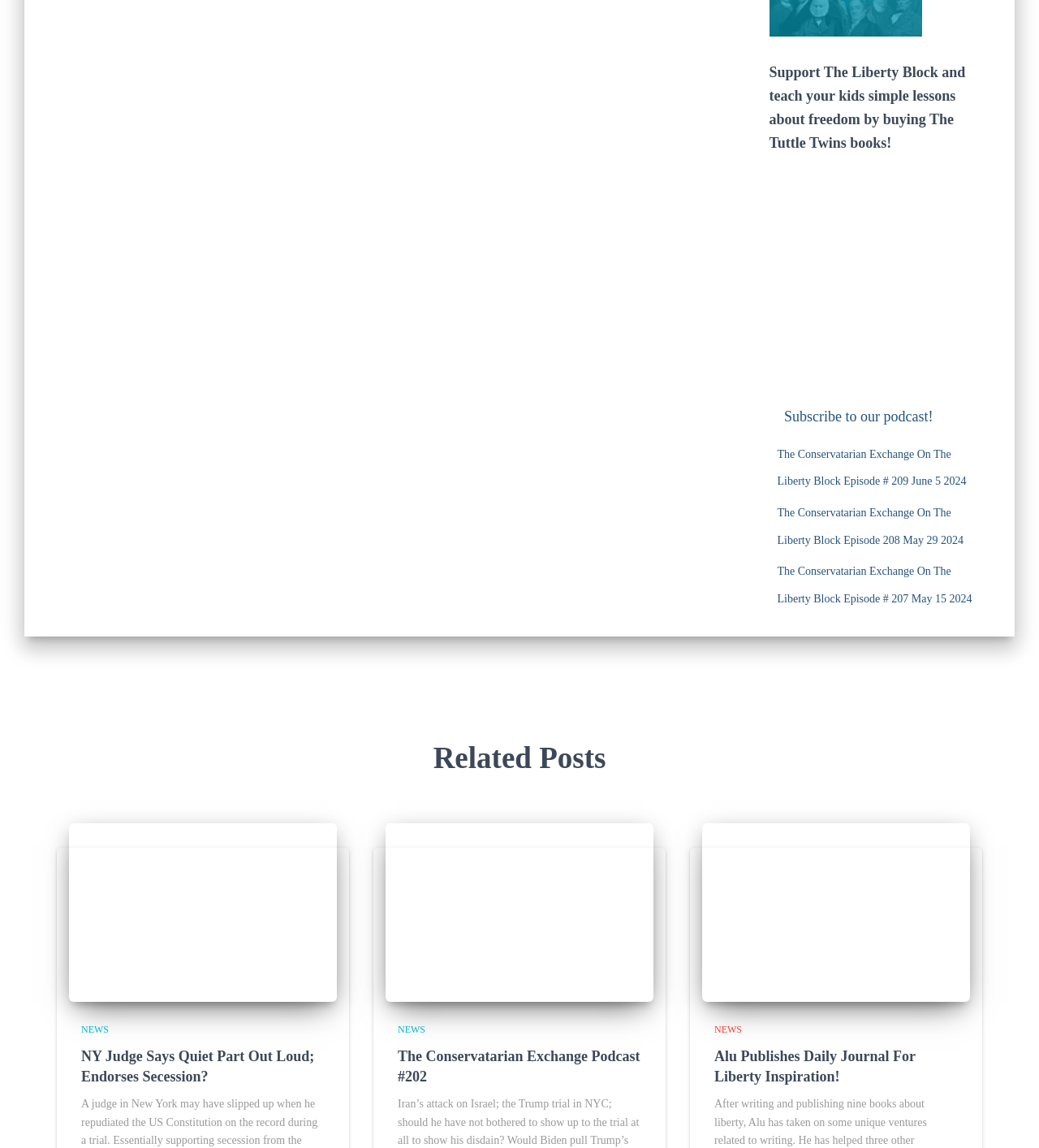What is the purpose of the 'RSS' link?
Examine the image closely and answer the question with as much detail as possible.

The 'RSS' link is located near the 'Subscribe to our podcast!' link, which suggests that the purpose of the 'RSS' link is to allow users to subscribe to the podcast using RSS.